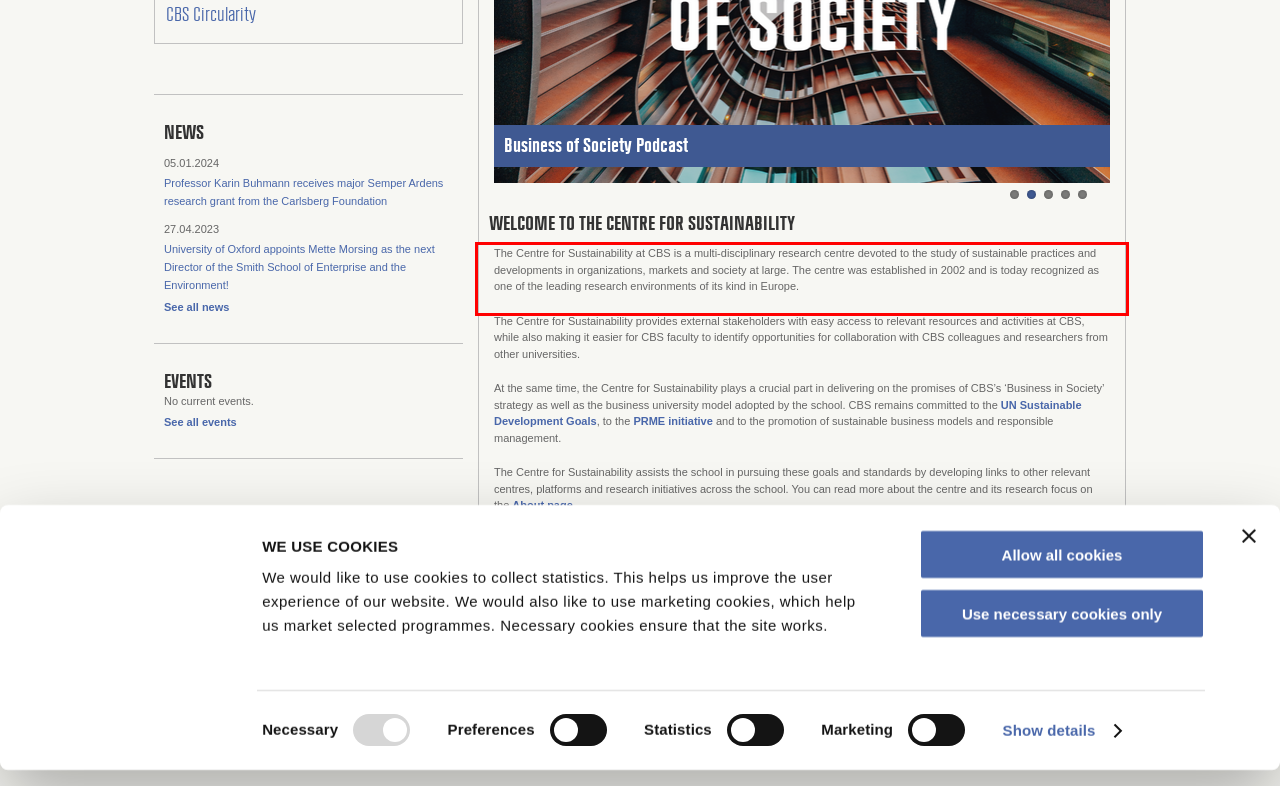Examine the screenshot of the webpage, locate the red bounding box, and generate the text contained within it.

The Centre for Sustainability at CBS is a multi-disciplinary research centre devoted to the study of sustainable practices and developments in organizations, markets and society at large. The centre was established in 2002 and is today recognized as one of the leading research environments of its kind in Europe.